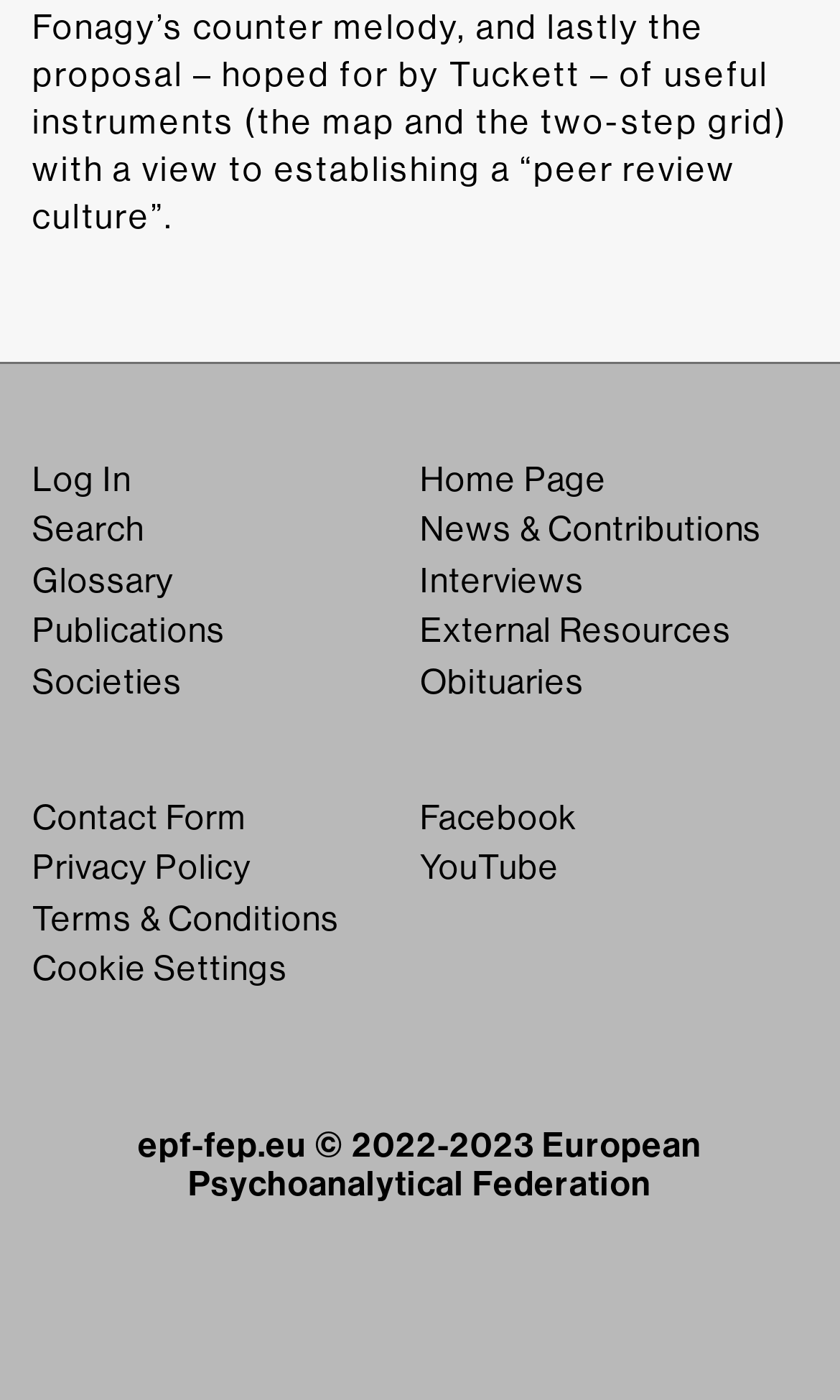Please answer the following question using a single word or phrase: 
What is the last link on the bottom left?

Cookie Settings